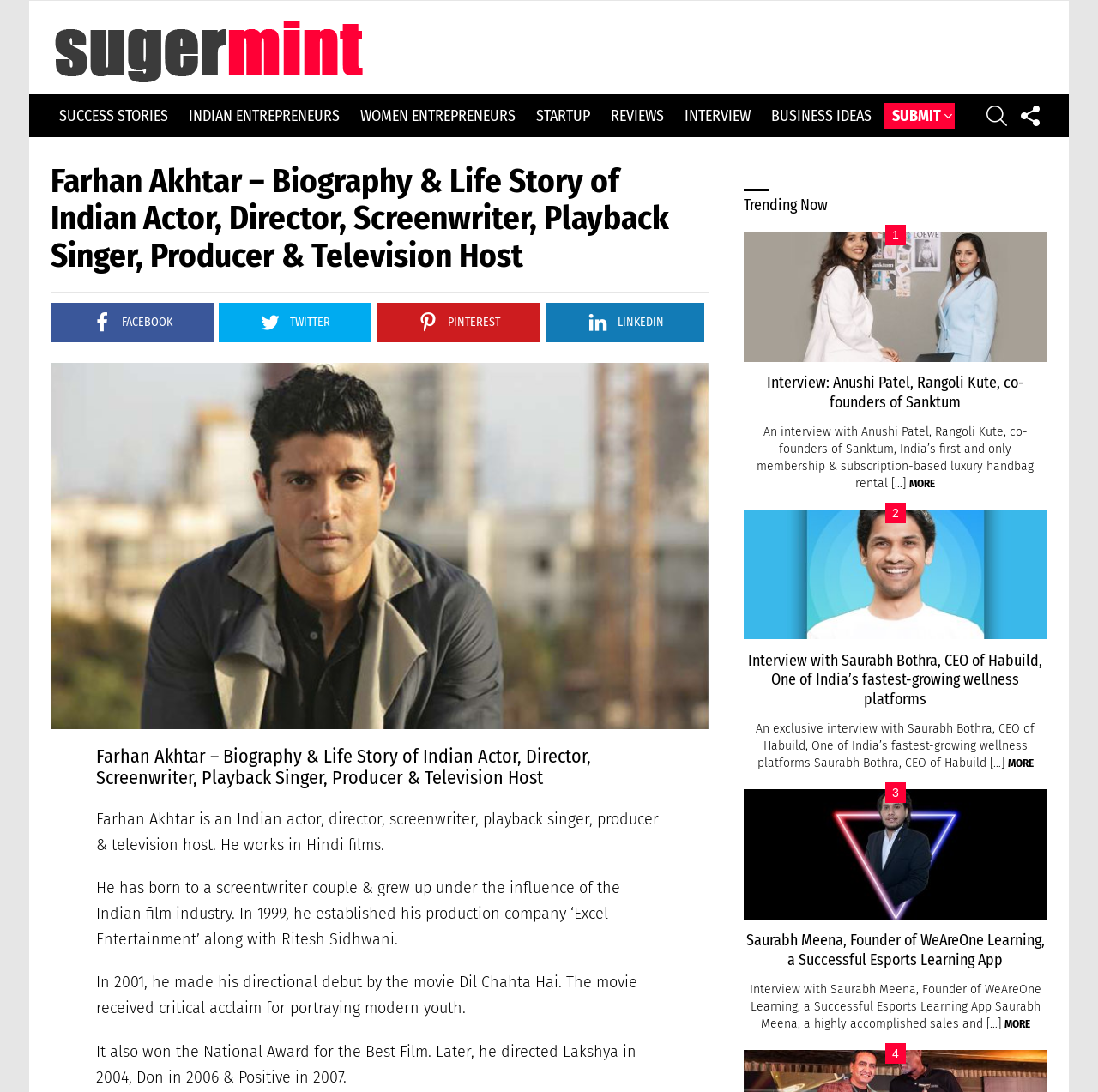Could you determine the bounding box coordinates of the clickable element to complete the instruction: "Click on 'SUCCESS STORIES'"? Provide the coordinates as four float numbers between 0 and 1, i.e., [left, top, right, bottom].

[0.046, 0.094, 0.161, 0.118]